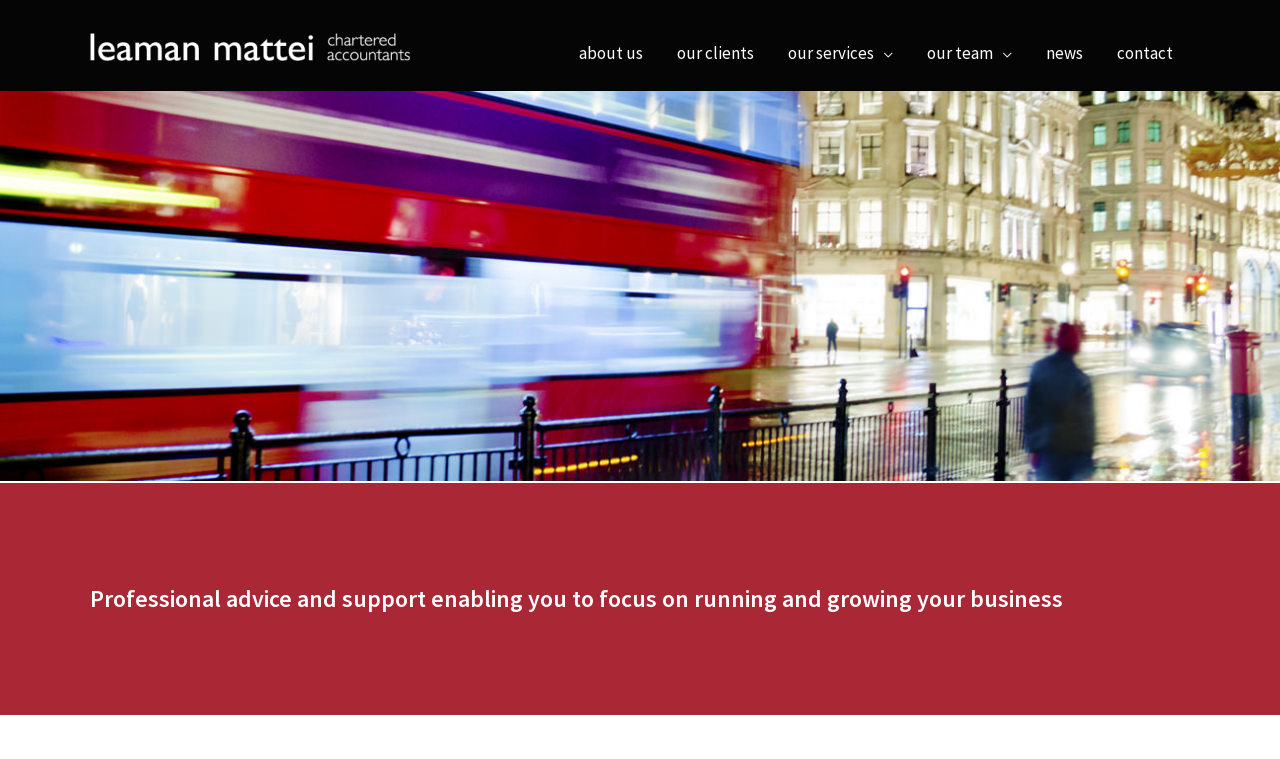Is the image of the chartered accountants' firm logo located above the navigation links?
Using the visual information from the image, give a one-word or short-phrase answer.

Yes